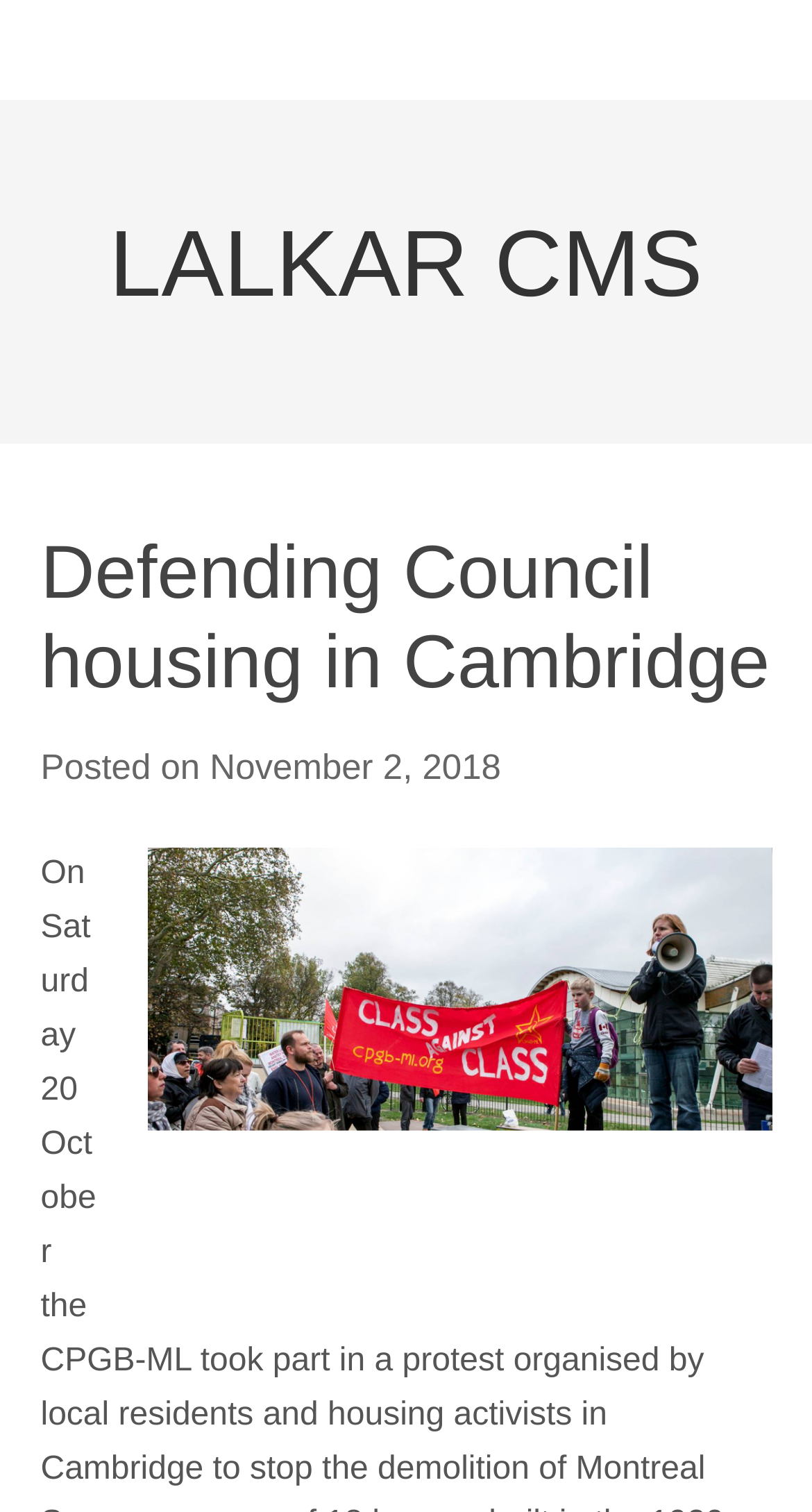Describe every aspect of the webpage comprehensively.

The webpage is about defending council housing in Cambridge. At the top, there is a heading "LALKAR CMS" with a link to it. Below the heading, there is a larger header section that spans almost the entire width of the page. Within this section, there is a heading that repeats the title "Defending Council housing in Cambridge". 

To the right of the title, there is a posting information section that displays the text "Posted on" followed by the specific date and time "Friday, November 2, 2018, 1:31 pm". 

Below the header section, there is a prominent image that takes up a significant portion of the page, almost three-quarters of the width, and is labeled as "cambridge". The image is positioned near the top half of the page.